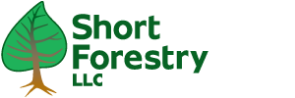What is the font style of the company name in the logo?
From the image, respond using a single word or phrase.

Bold